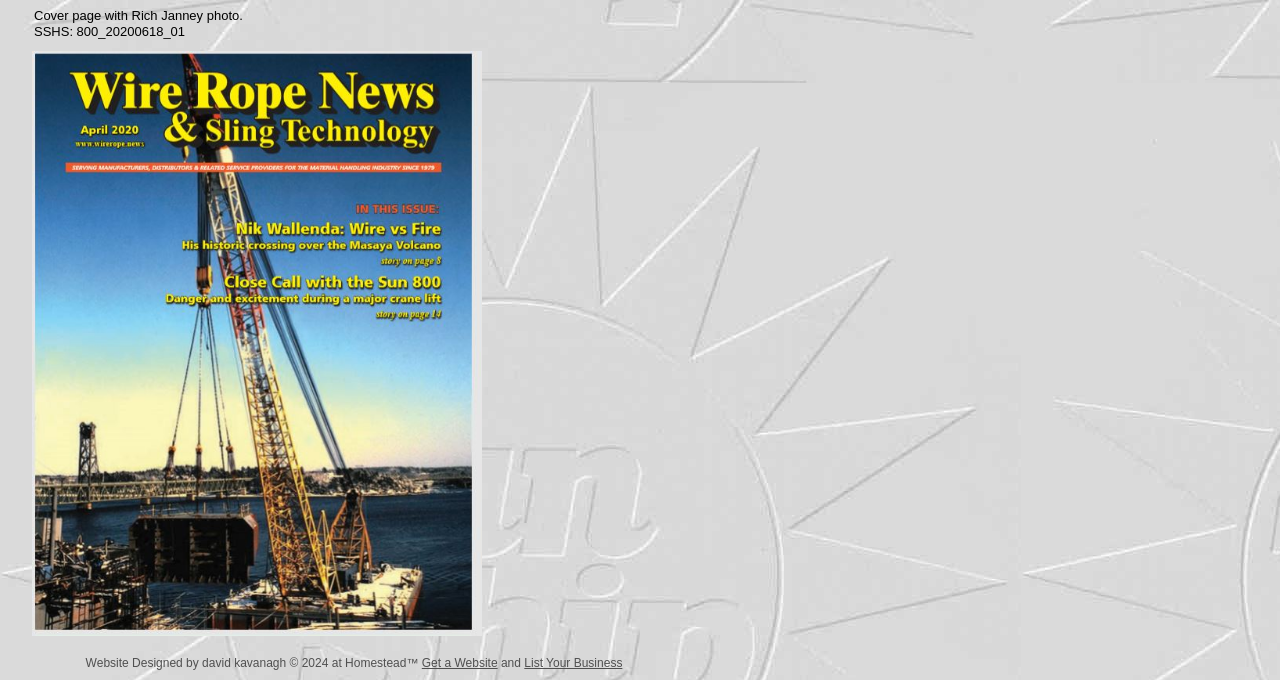Provide the bounding box coordinates, formatted as (top-left x, top-left y, bottom-right x, bottom-right y), with all values being floating point numbers between 0 and 1. Identify the bounding box of the UI element that matches the description: List Your Business

[0.41, 0.965, 0.486, 0.985]